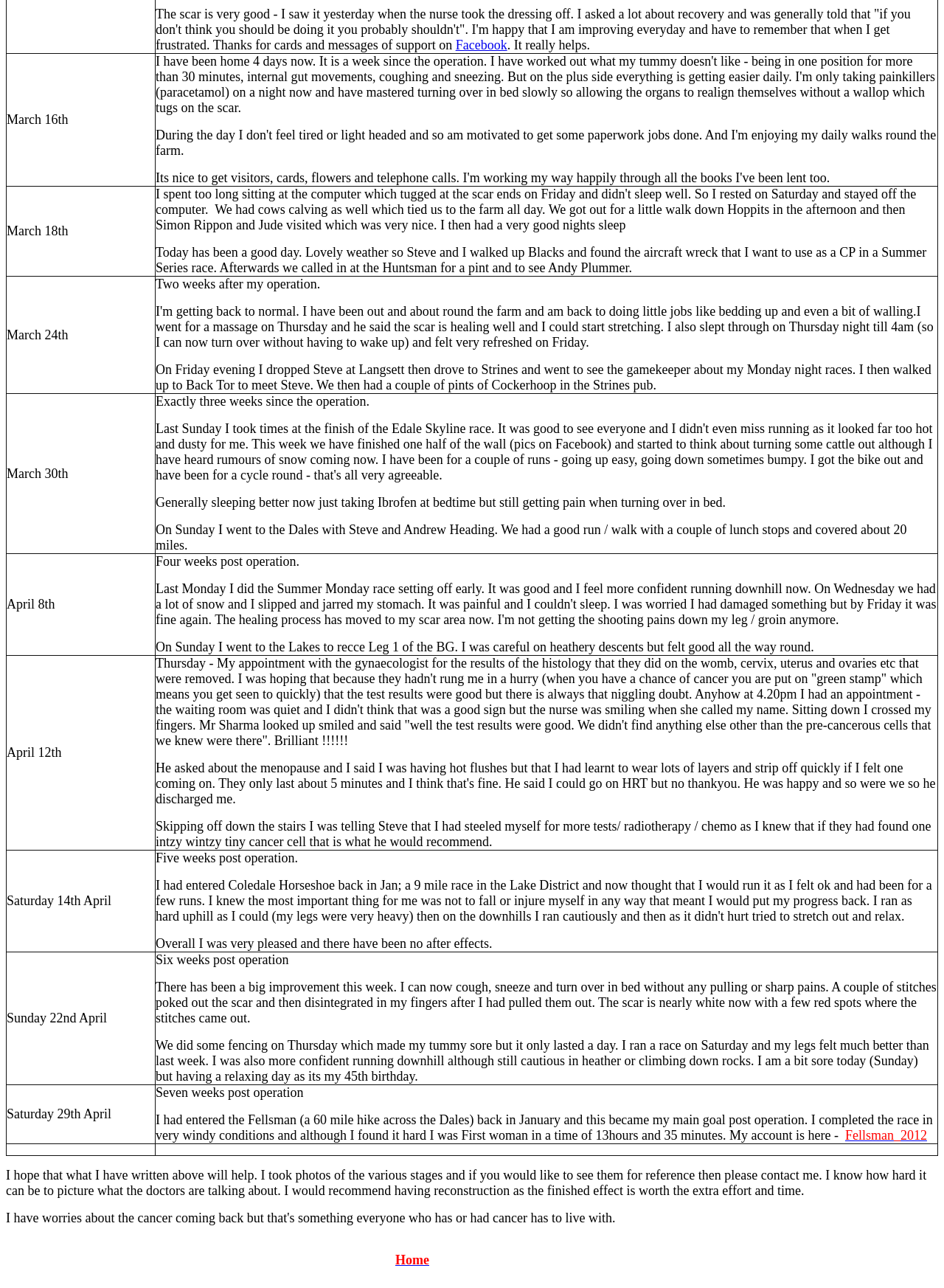Answer the following inquiry with a single word or phrase:
How many weeks post operation is the author at on April 29th?

Seven weeks